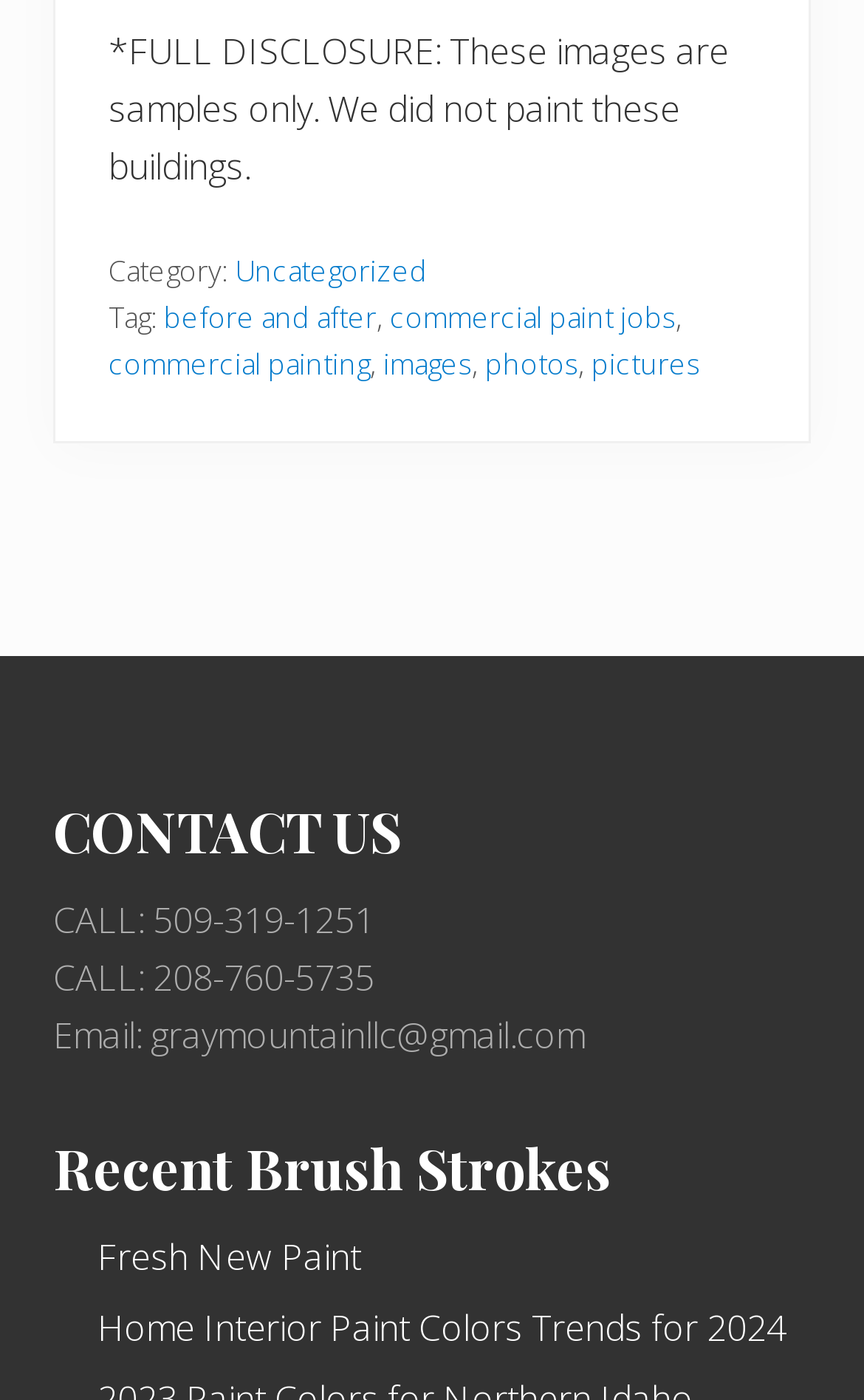Please determine the bounding box coordinates of the element's region to click in order to carry out the following instruction: "click on 'commercial paint jobs'". The coordinates should be four float numbers between 0 and 1, i.e., [left, top, right, bottom].

[0.451, 0.212, 0.782, 0.241]